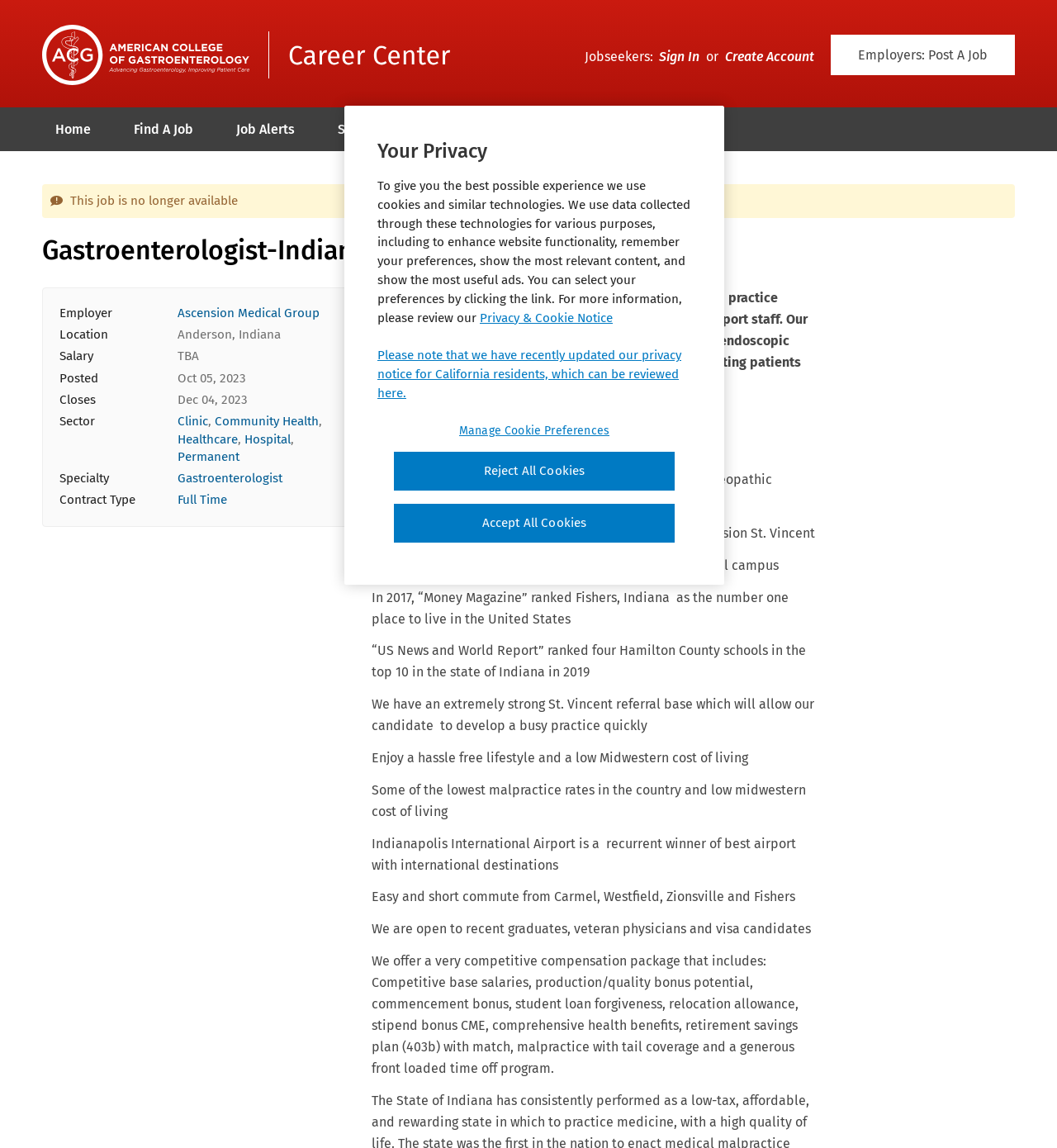Provide the bounding box coordinates of the UI element that matches the description: "My Cat “Shrimp”".

None